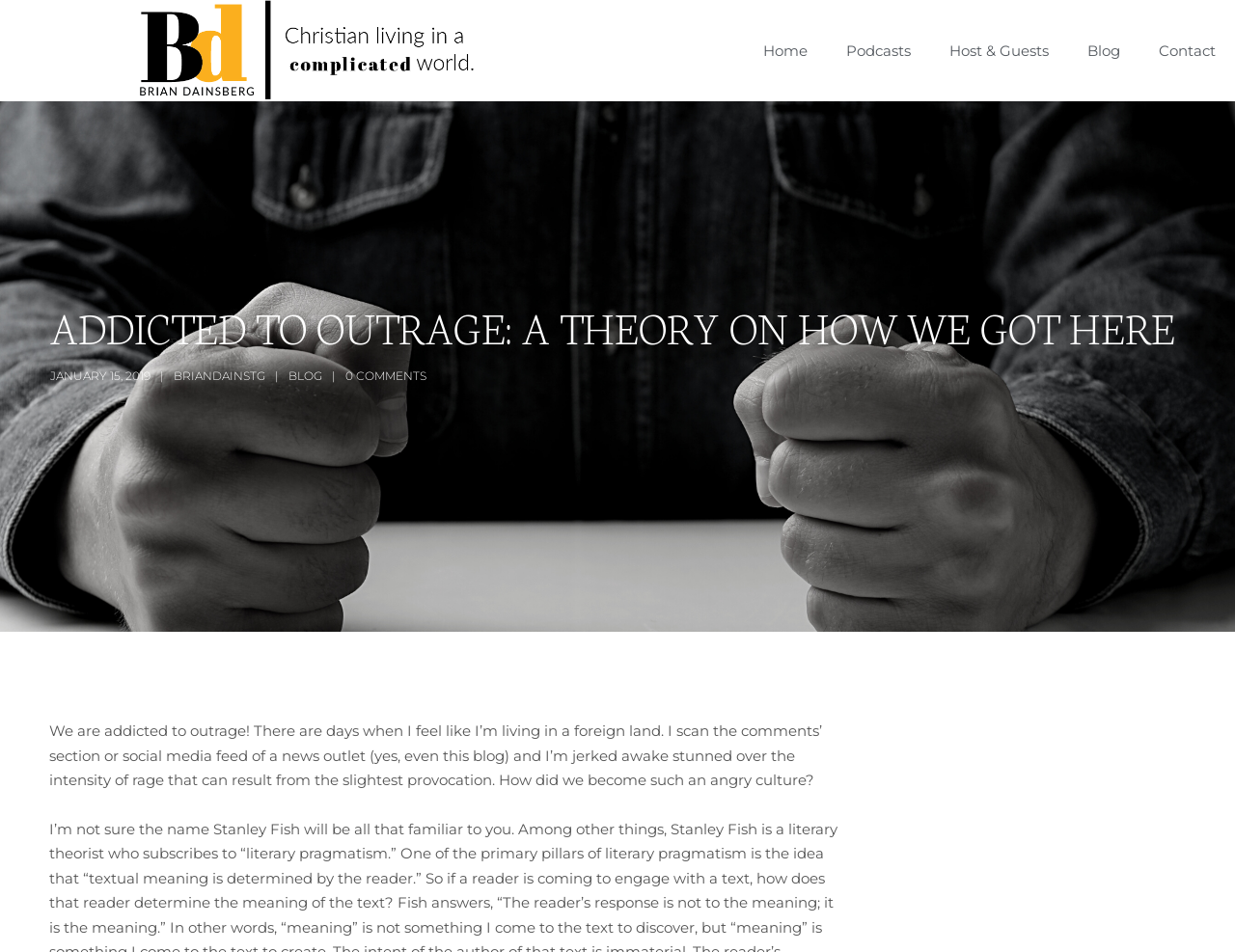Determine the bounding box coordinates for the area that should be clicked to carry out the following instruction: "view podcasts".

[0.67, 0.018, 0.753, 0.089]